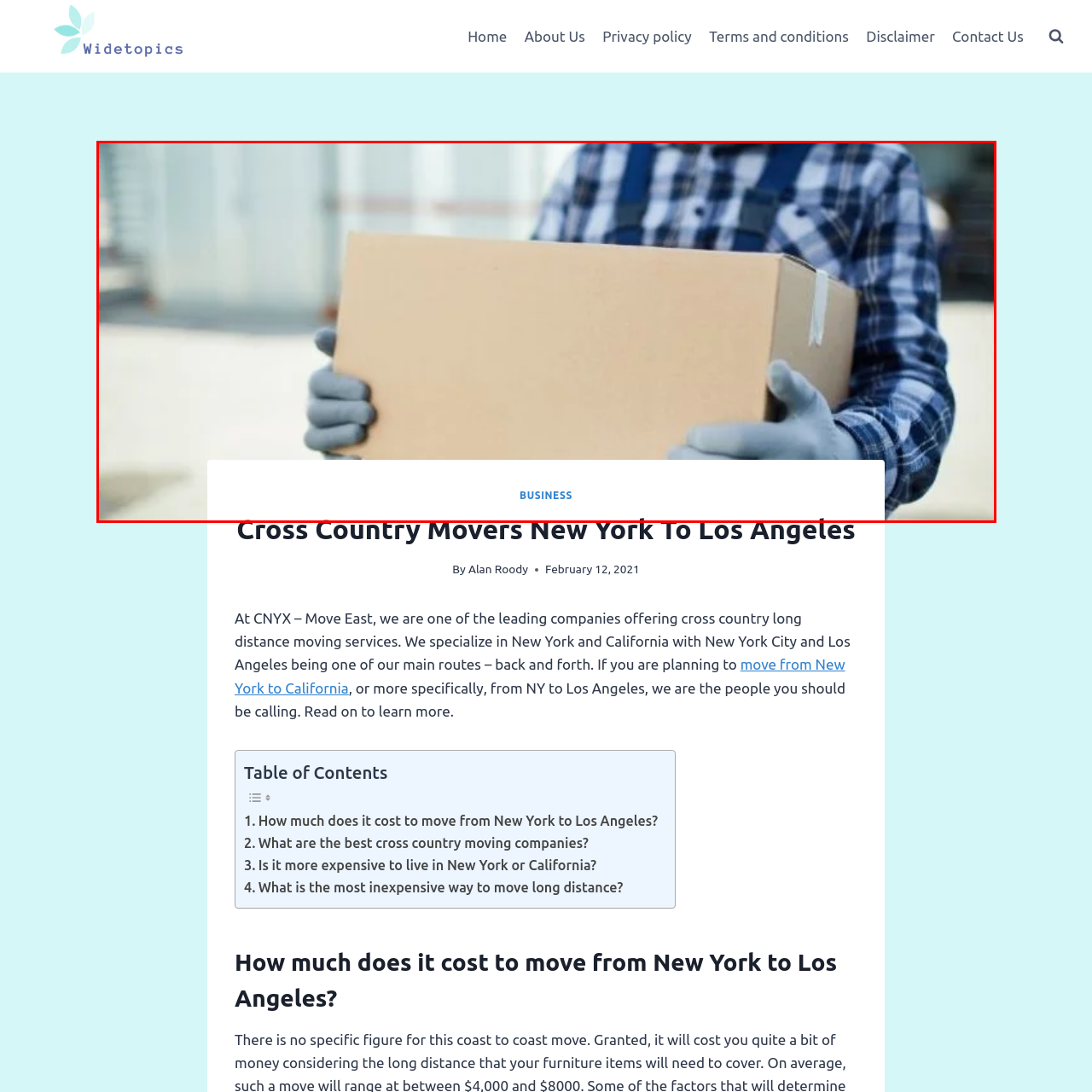Focus on the part of the image that is marked with a yellow outline and respond in detail to the following inquiry based on what you observe: 
What is the focus of the article?

The image is accompanied by a heading 'Cross Country Movers New York To Los Angeles' and a 'BUSINESS' label, which suggests that the article is focused on professional cross-country moving services, specifically from New York to Los Angeles, catering to individuals planning significant moves.